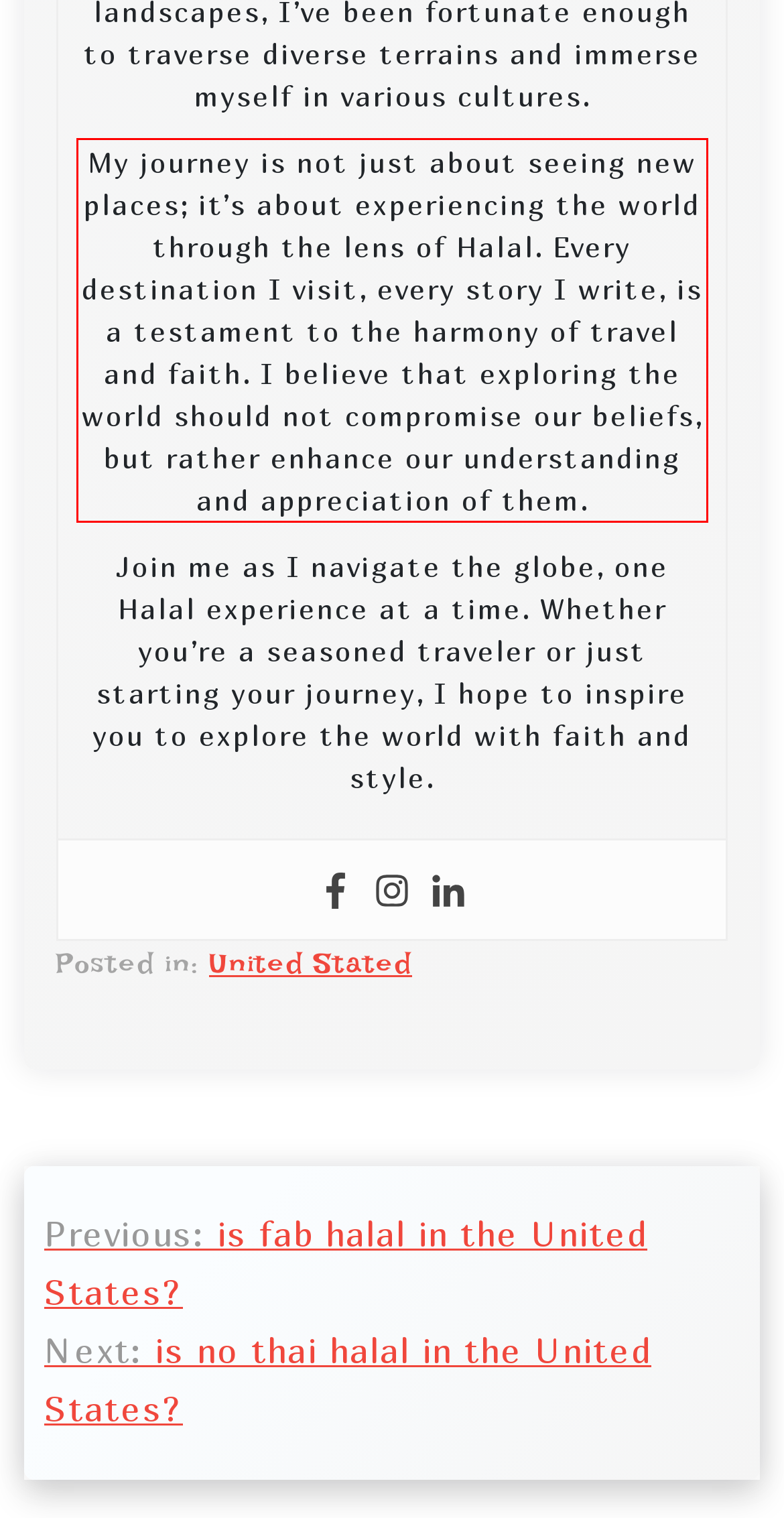Using the provided webpage screenshot, identify and read the text within the red rectangle bounding box.

My journey is not just about seeing new places; it’s about experiencing the world through the lens of Halal. Every destination I visit, every story I write, is a testament to the harmony of travel and faith. I believe that exploring the world should not compromise our beliefs, but rather enhance our understanding and appreciation of them.